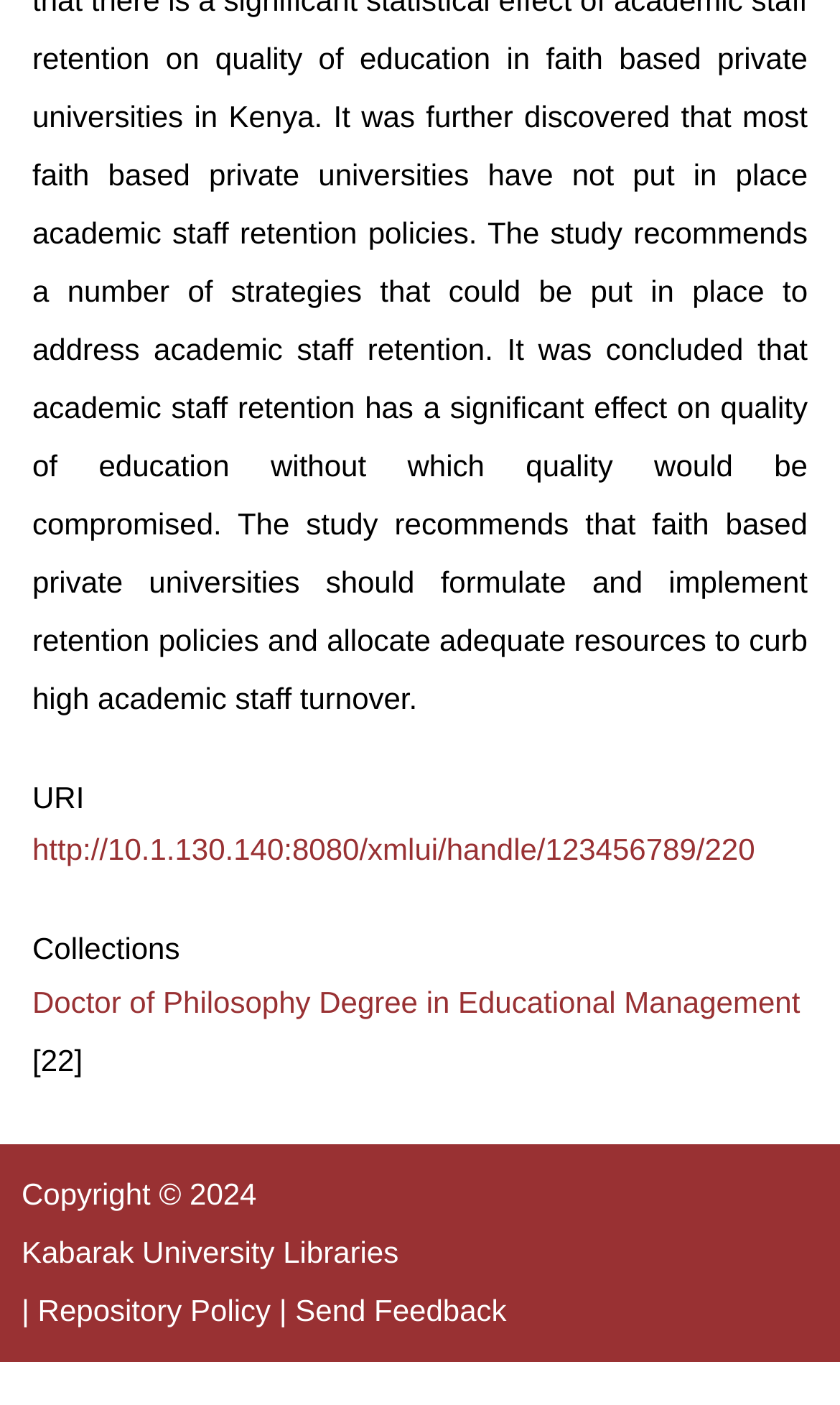What is the name of the university?
Look at the image and respond to the question as thoroughly as possible.

The name of the university can be found at the bottom of the webpage, in the footer section, where it says 'Kabarak University Libraries'.